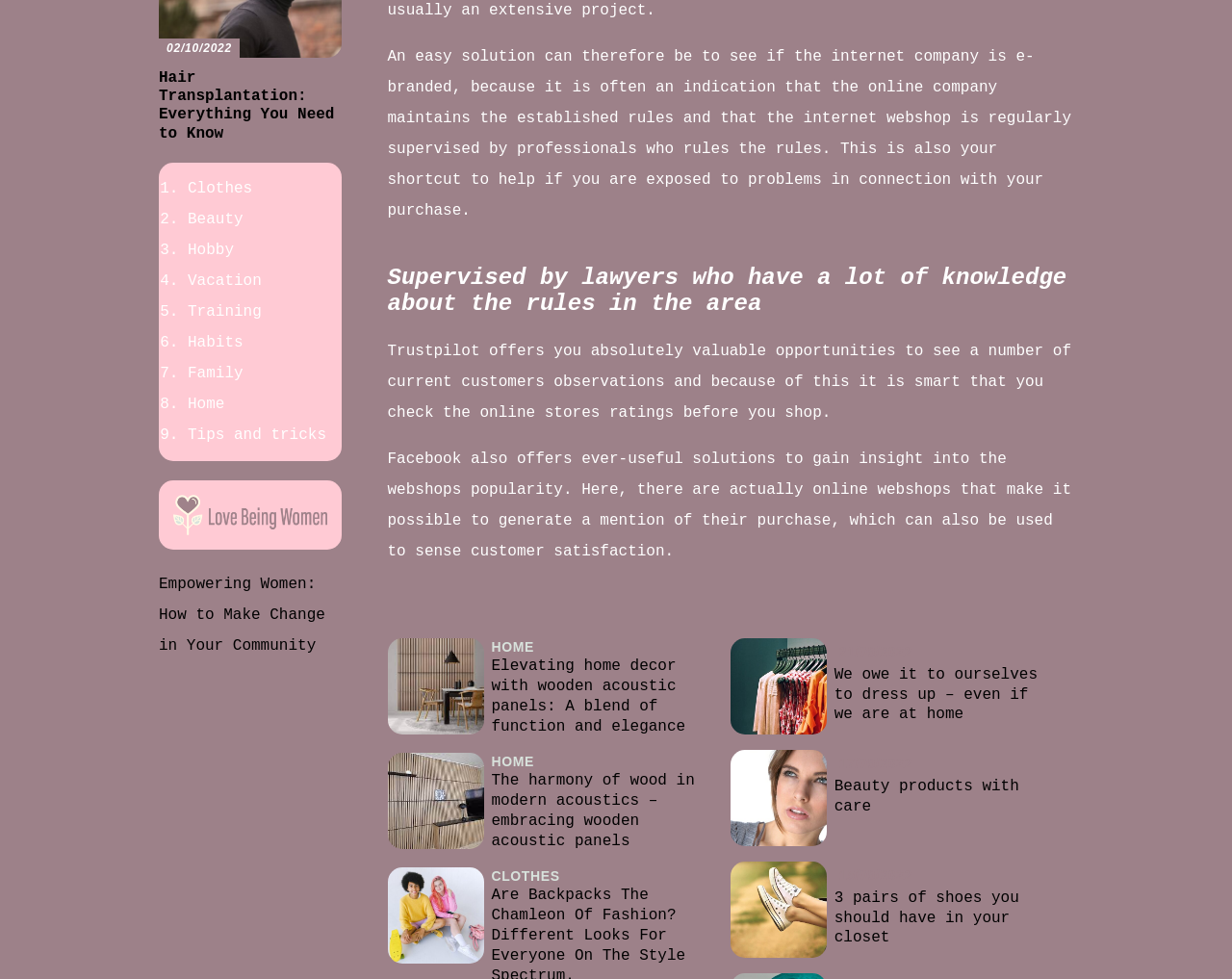What is the indication of an online company maintaining established rules?
Answer the question with detailed information derived from the image.

According to the StaticText element, an easy solution to check if an online company maintains established rules is to see if the internet company is e-branded, which is often an indication that the online company maintains the established rules and is regularly supervised by professionals who know the rules.